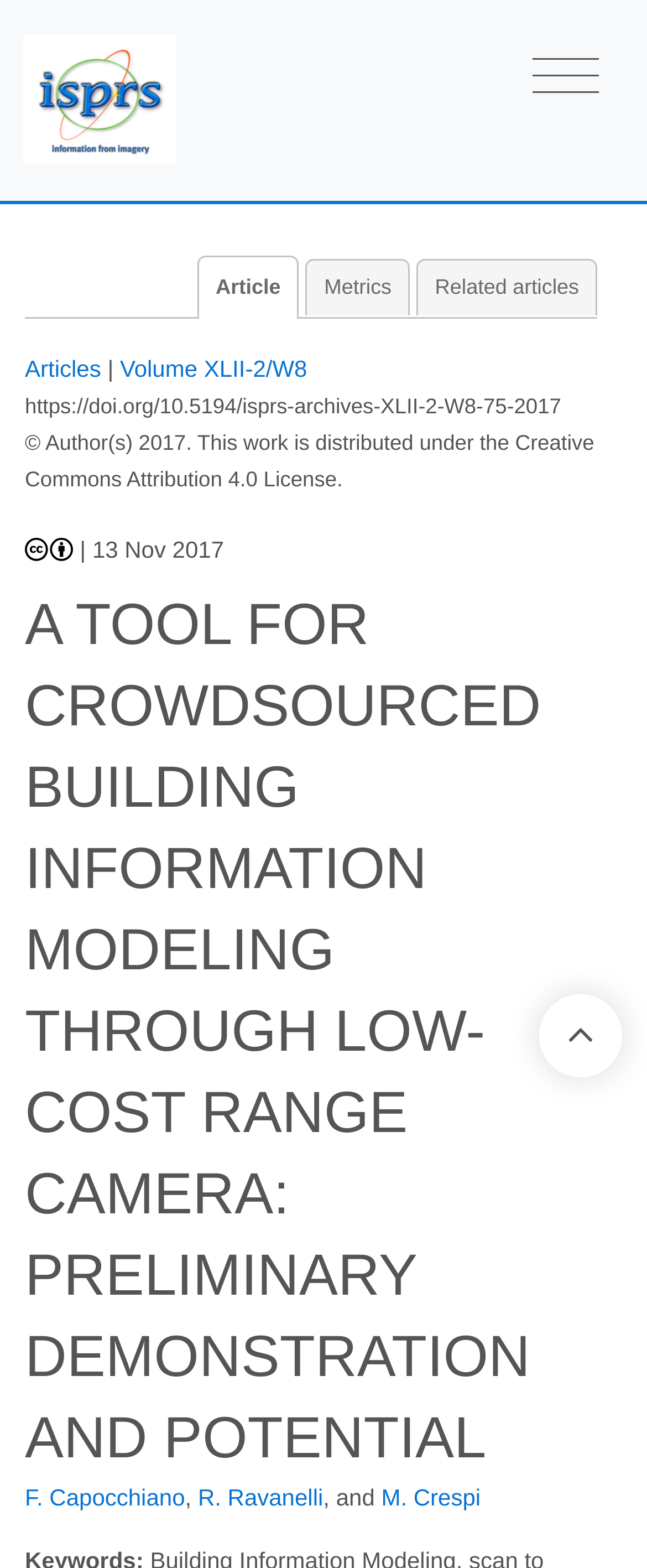Please find the bounding box coordinates of the element that must be clicked to perform the given instruction: "Click on the DOI link". The coordinates should be four float numbers from 0 to 1, i.e., [left, top, right, bottom].

[0.038, 0.251, 0.868, 0.267]